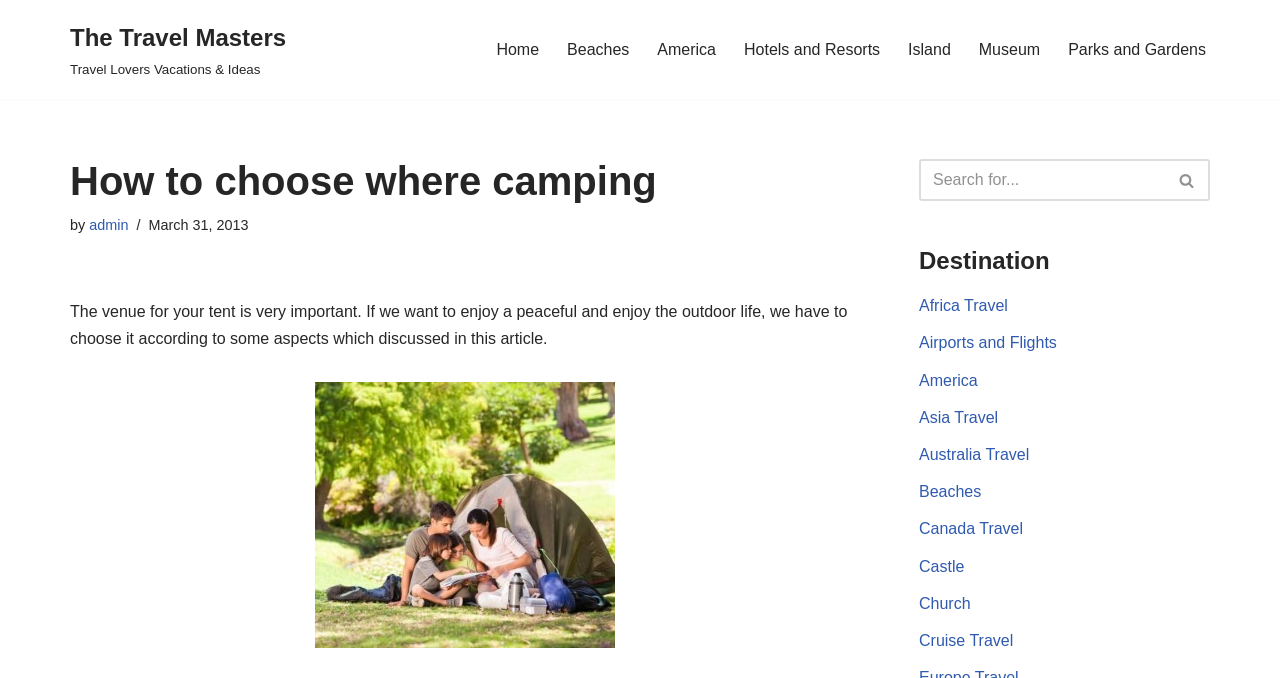Please determine the bounding box coordinates of the element to click in order to execute the following instruction: "Read the article 'How to choose where camping'". The coordinates should be four float numbers between 0 and 1, specified as [left, top, right, bottom].

[0.055, 0.235, 0.671, 0.3]